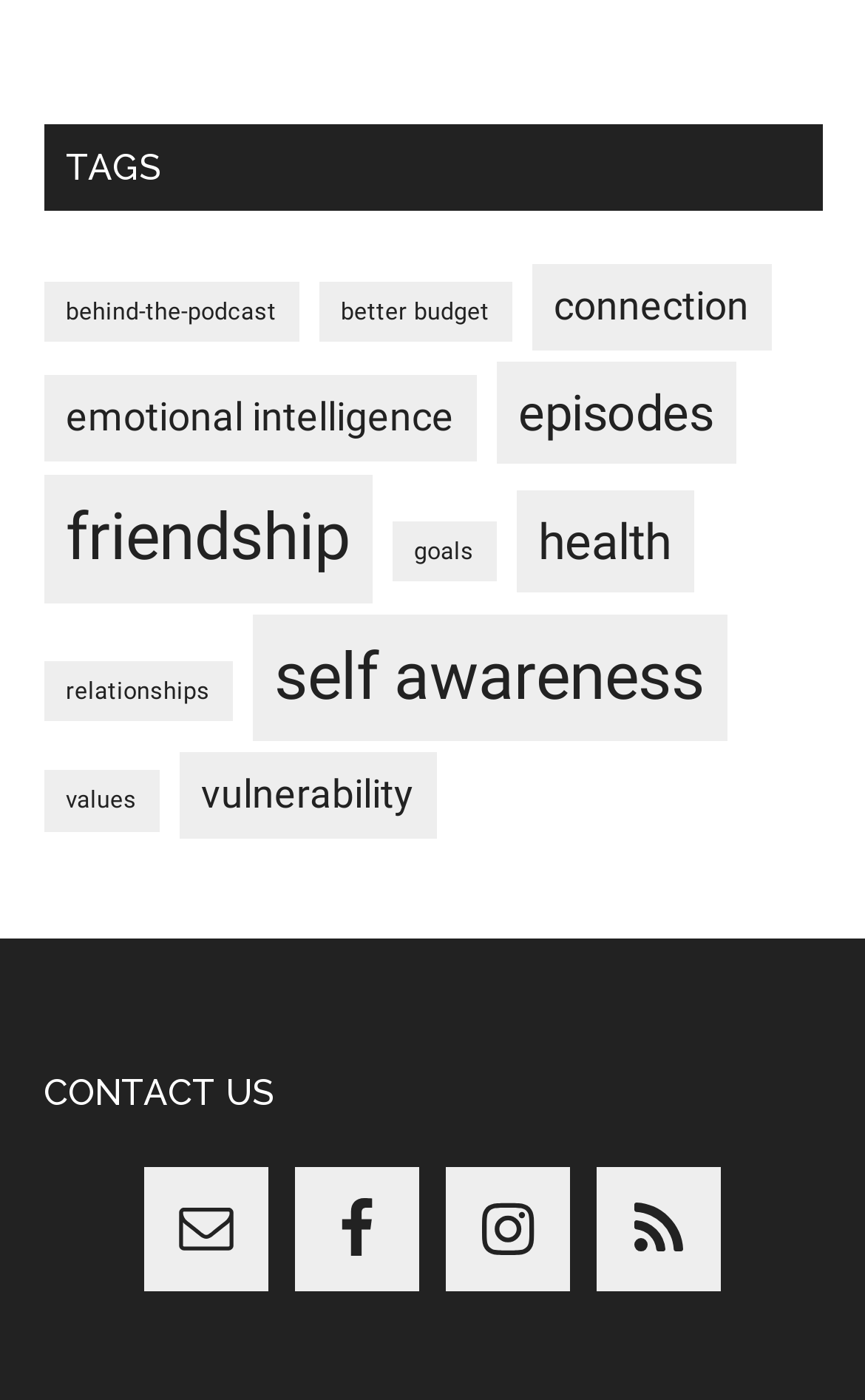Can you specify the bounding box coordinates for the region that should be clicked to fulfill this instruction: "contact us through Email".

[0.167, 0.834, 0.31, 0.923]